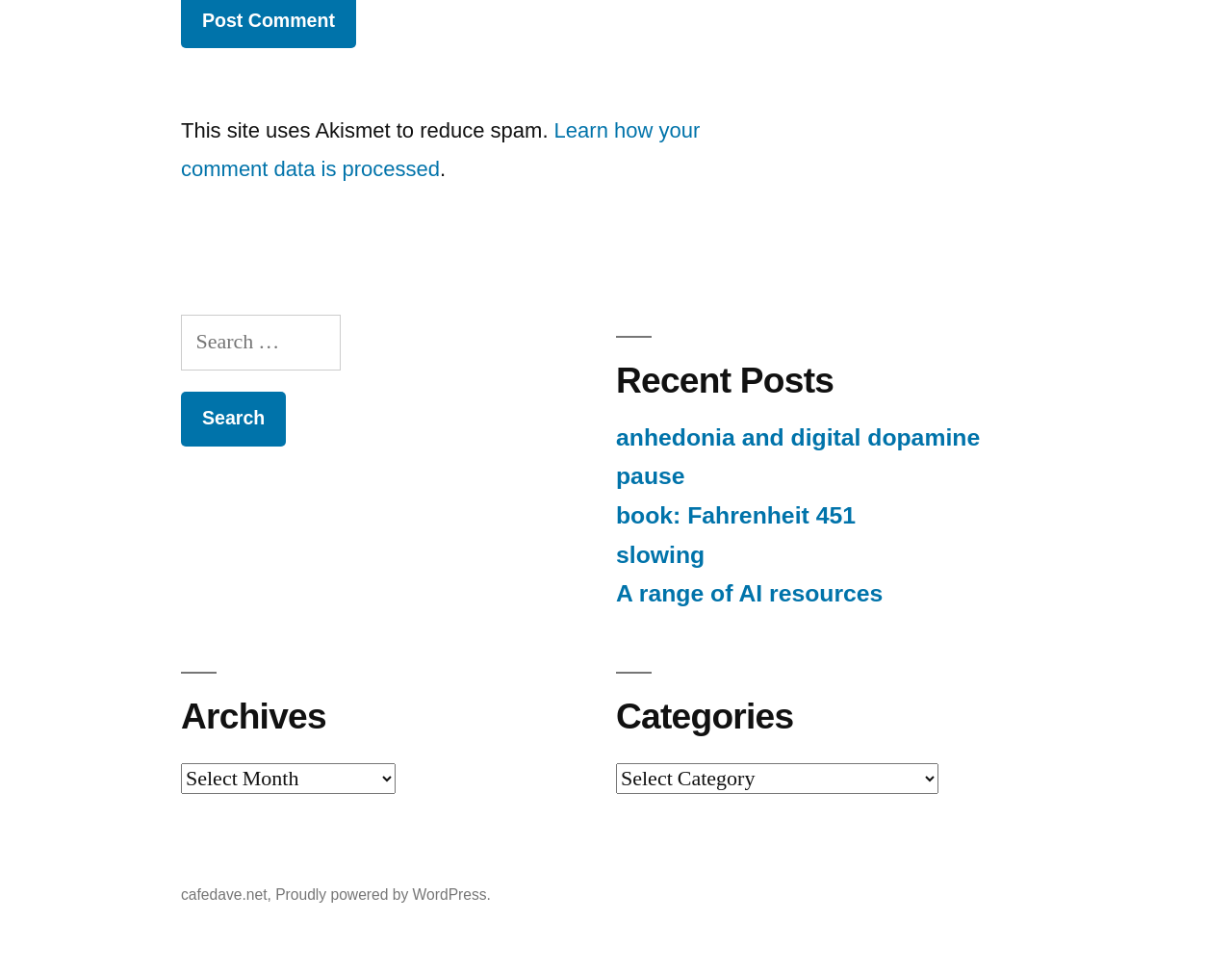Please answer the following question using a single word or phrase: 
How many categories are there?

Unknown